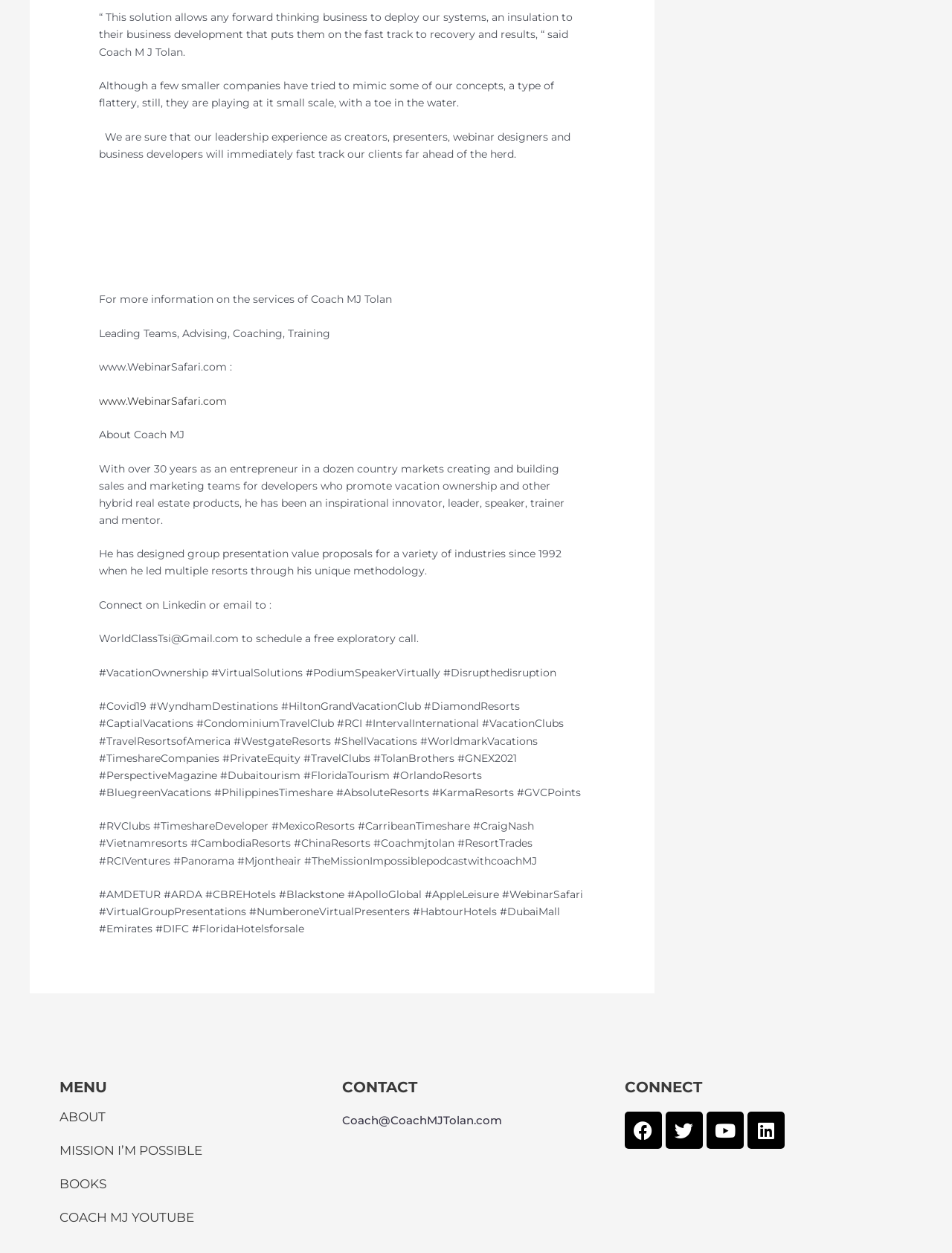Please specify the bounding box coordinates of the element that should be clicked to execute the given instruction: 'Read more about the services of Coach MJ Tolan'. Ensure the coordinates are four float numbers between 0 and 1, expressed as [left, top, right, bottom].

[0.104, 0.26, 0.347, 0.271]